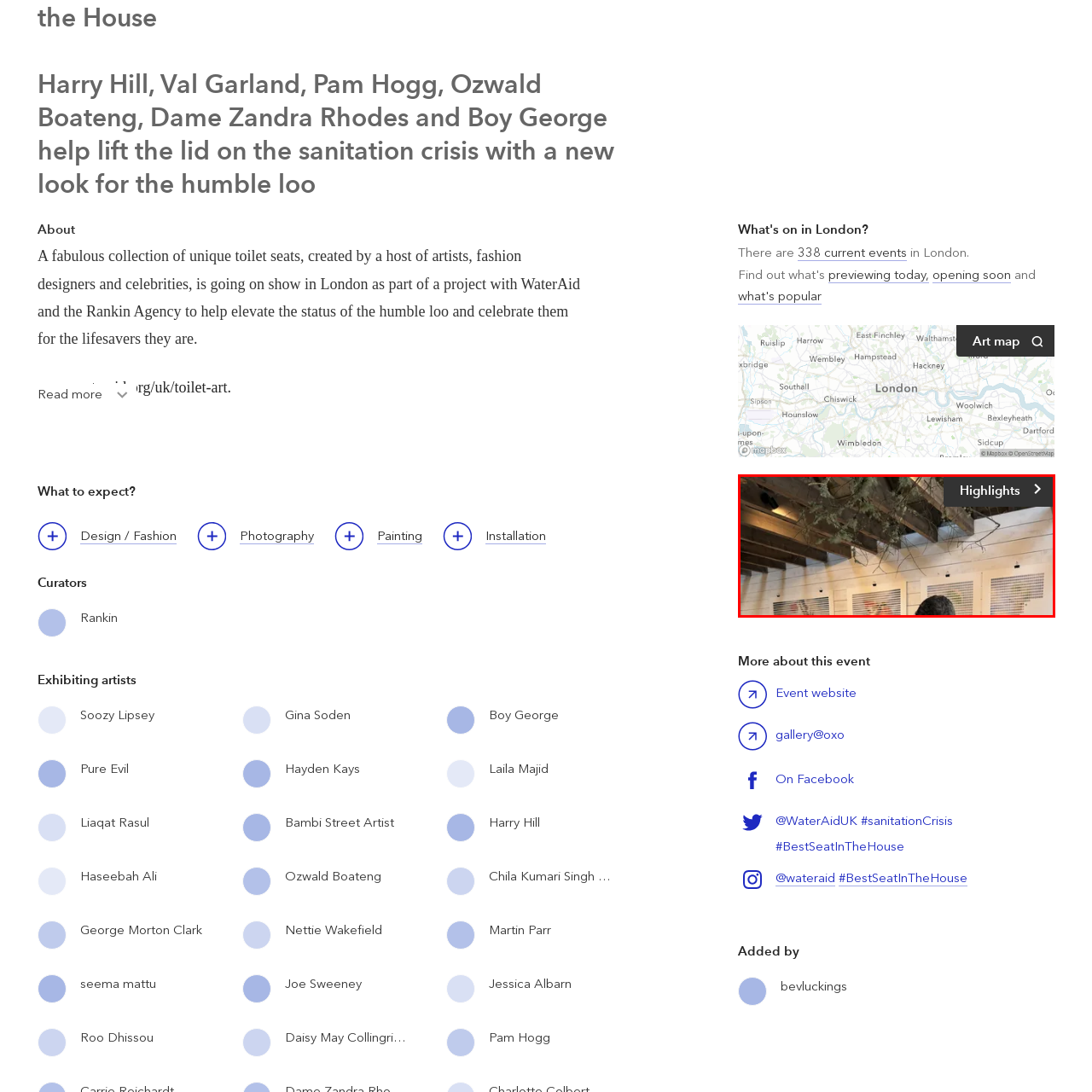Refer to the image marked by the red boundary and provide a single word or phrase in response to the question:
What adds a touch of nature to the environment?

Greenery